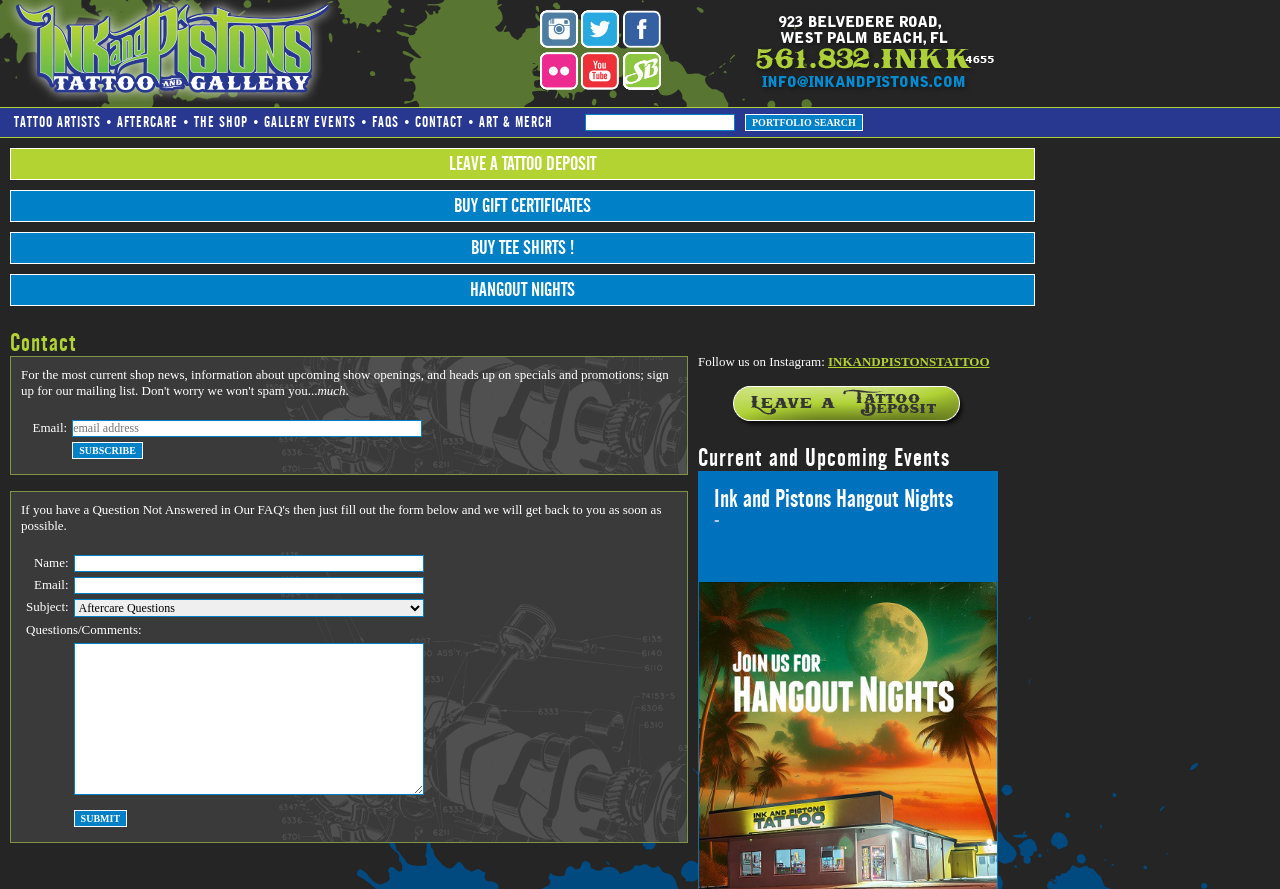What is the purpose of the textbox with the label 'Email:'?
Refer to the image and provide a concise answer in one word or phrase.

To input email address